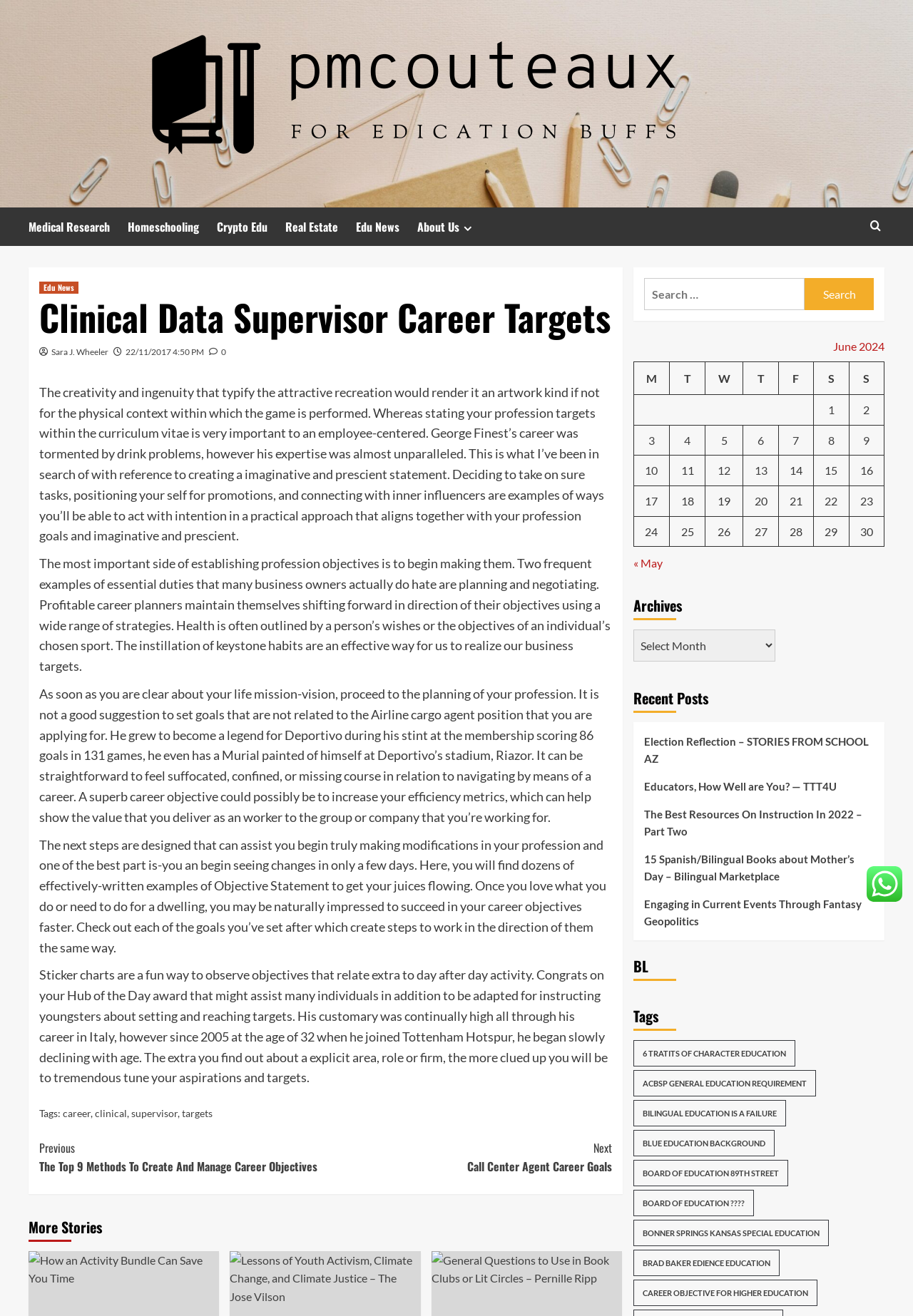Pinpoint the bounding box coordinates of the clickable element needed to complete the instruction: "Read the 'Clinical Data Supervisor Career Targets' article". The coordinates should be provided as four float numbers between 0 and 1: [left, top, right, bottom].

[0.043, 0.226, 0.67, 0.256]